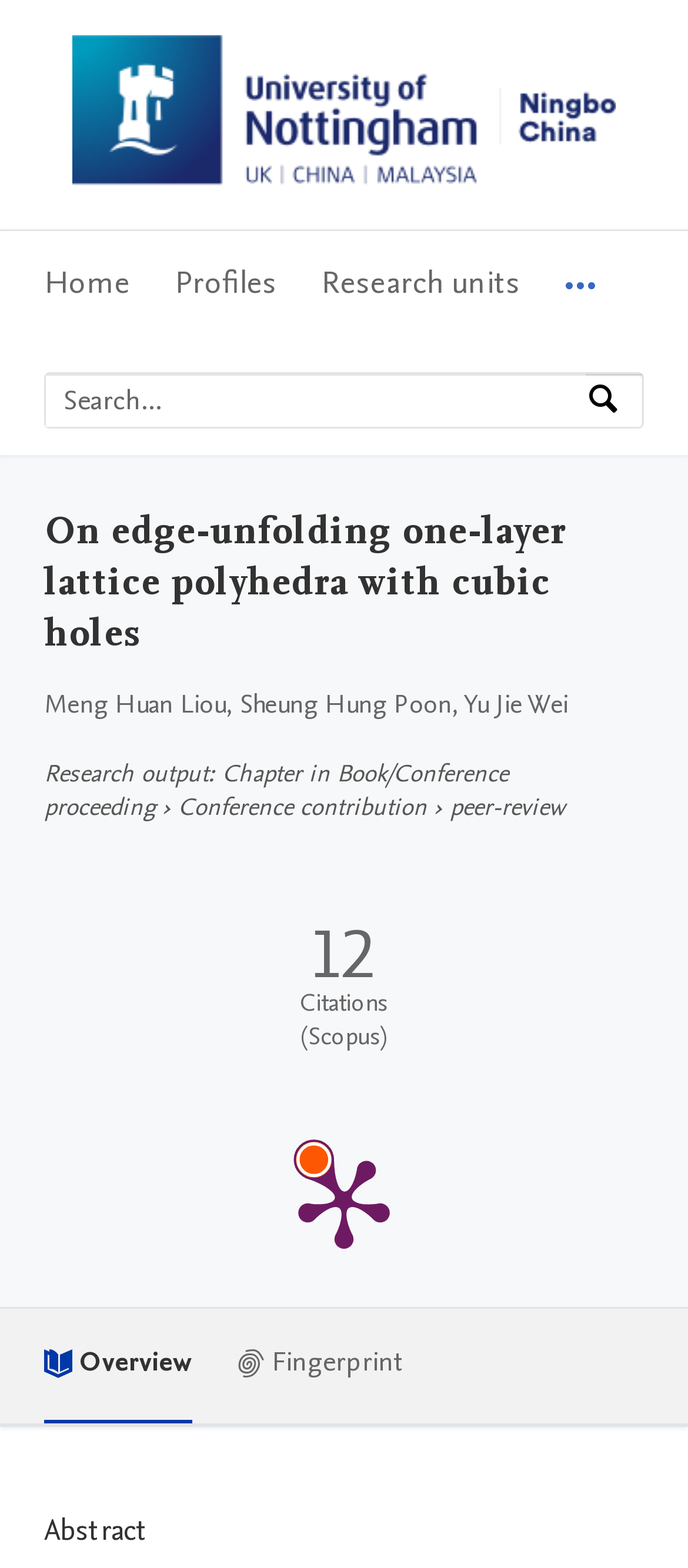Please specify the bounding box coordinates of the clickable section necessary to execute the following command: "Go to University of Nottingham Ningbo China Home".

[0.105, 0.1, 0.895, 0.125]